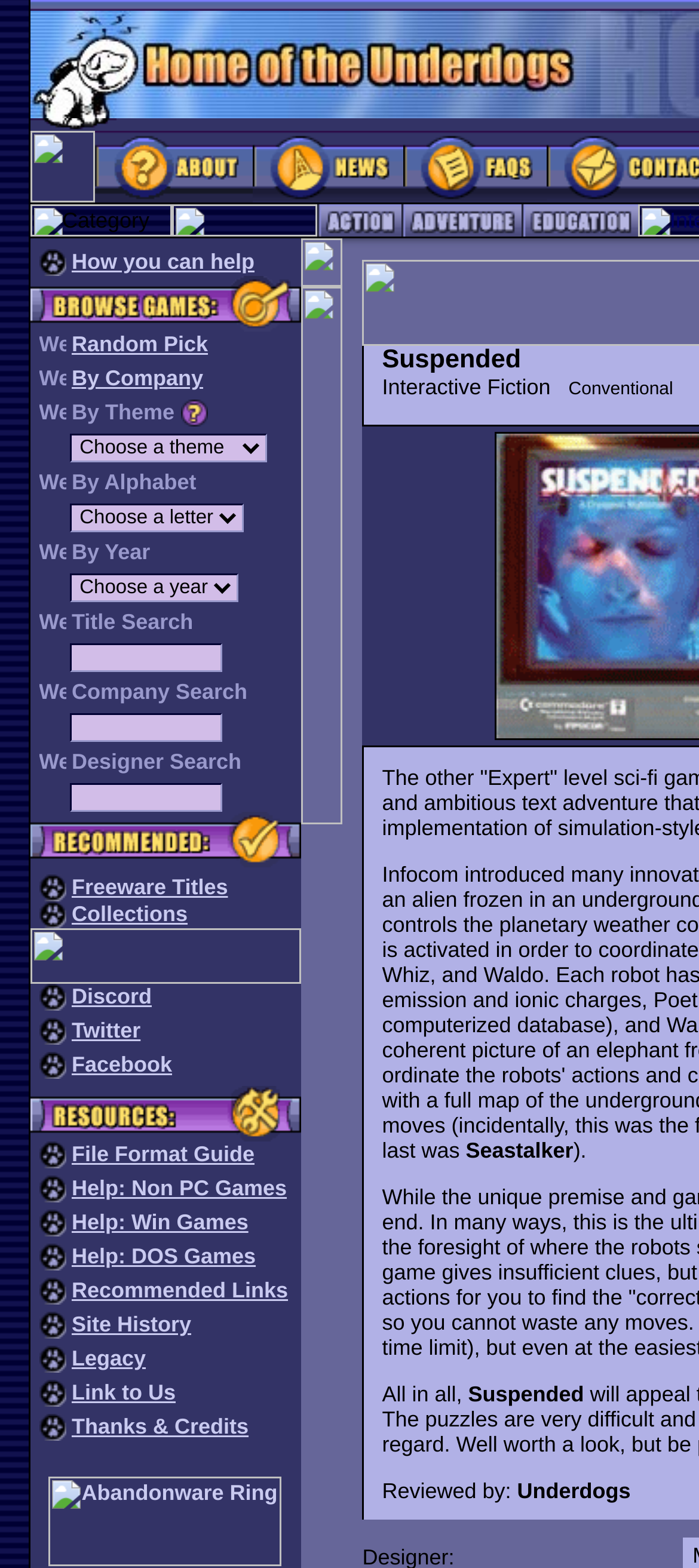Pinpoint the bounding box coordinates of the area that must be clicked to complete this instruction: "Browse Games".

[0.043, 0.176, 0.43, 0.211]